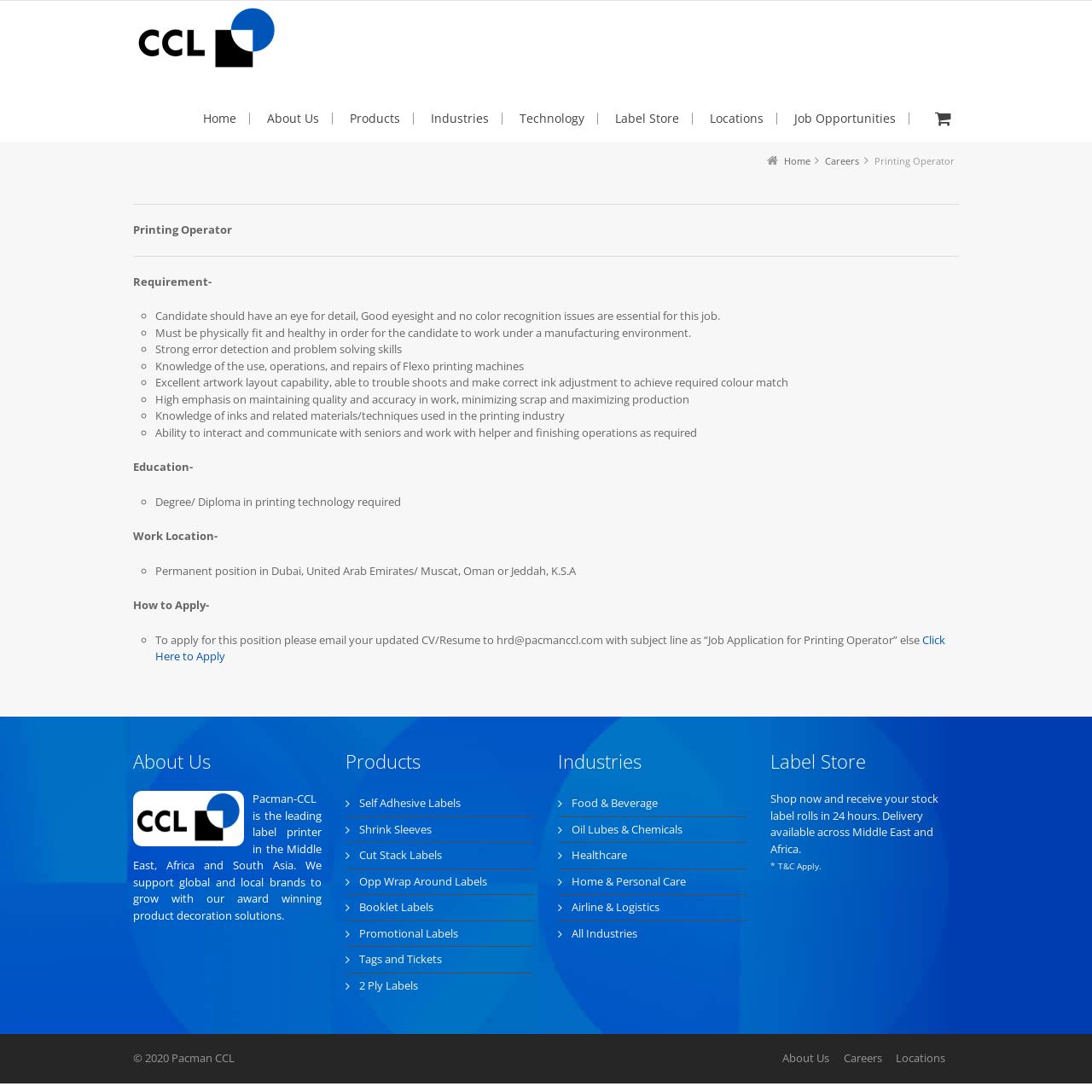Refer to the screenshot and answer the following question in detail:
What is the job title described on this webpage?

The webpage has a section with the title 'Printing Operator' and lists the requirements and qualifications for the job, indicating that the job title being described is a Printing Operator.